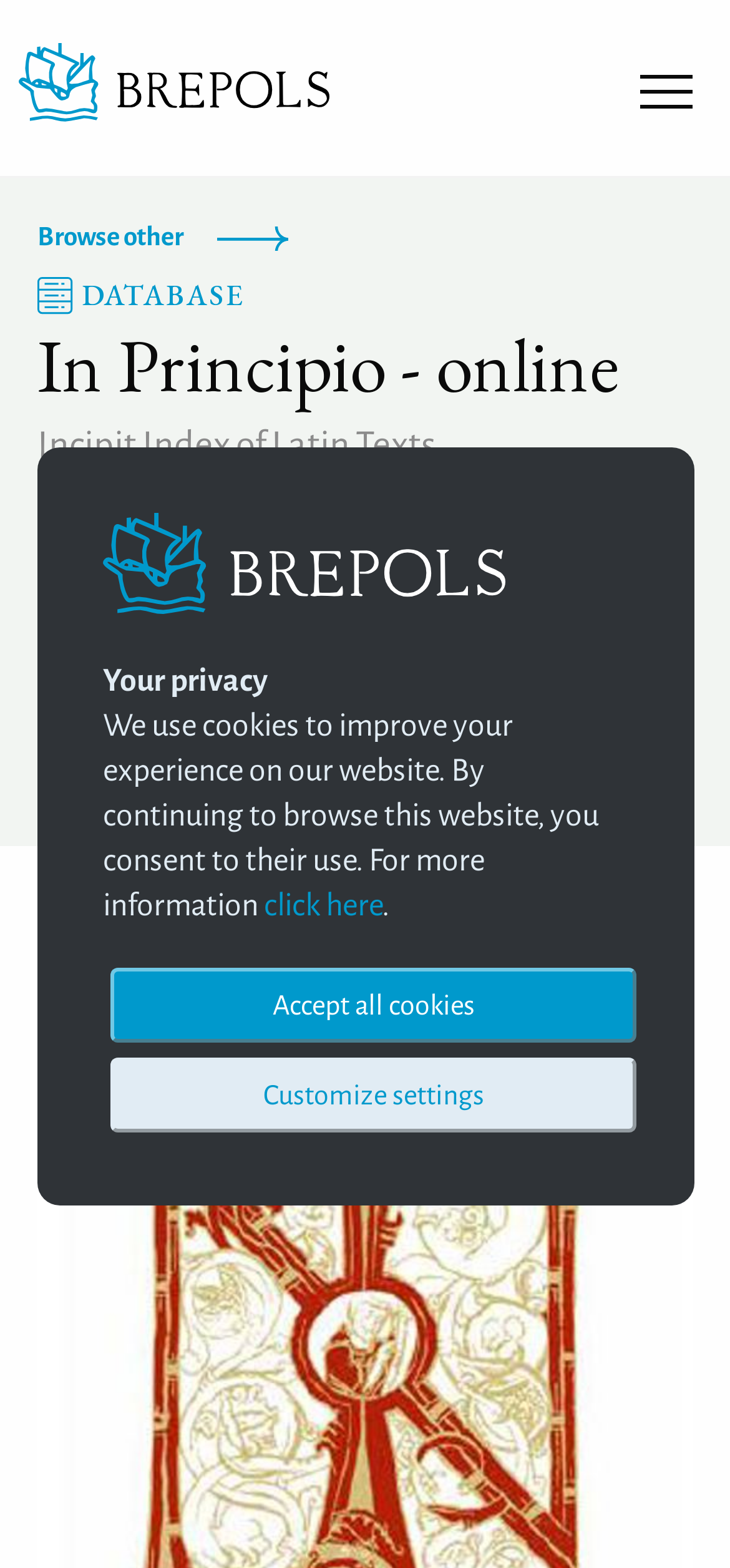Using the description: ".a { fill: #09c; }", identify the bounding box of the corresponding UI element in the screenshot.

[0.026, 0.027, 0.451, 0.086]